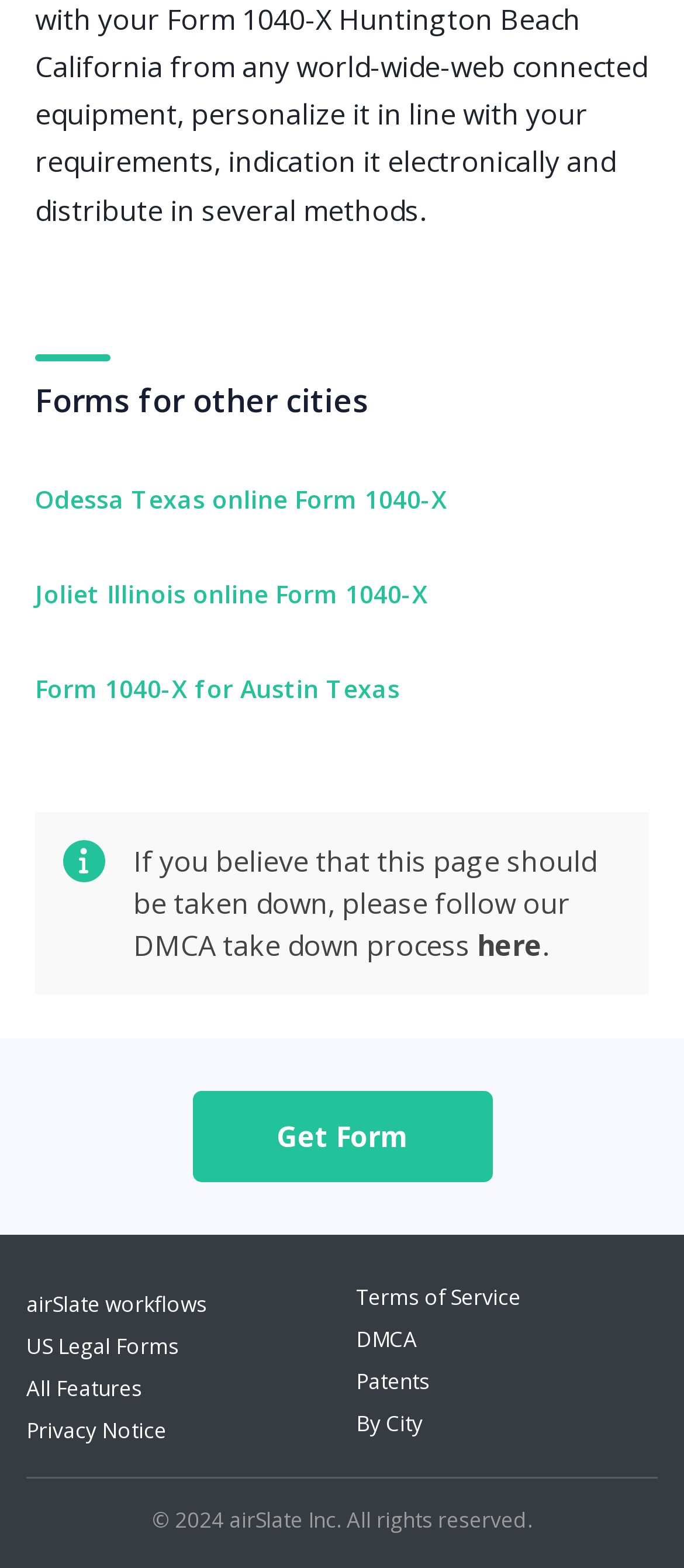Use a single word or phrase to answer the question: 
How many features are listed at the bottom?

3